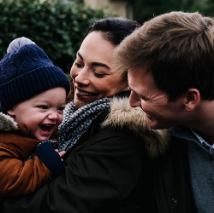Describe the scene depicted in the image with great detail.

A heartwarming family moment is captured in this delightful photograph, showcasing a joyful interaction between a young child and his parents. The child, dressed warmly in an orange coat and a blue knit hat, beams with laughter as he is held close by his mother, who radiates joy and affection. She is clad in a cozy outerwear outfit and a fluffy scarf, beaming at her son with pride and happiness. Beside them, the father, dressed in casual gray attire, leans in with a smiling expression, clearly enchanted by the joyous moment.

The background features lush greenery, creating a serene and natural backdrop that enhances the warmth of this family interaction. This image beautifully encapsulates the essence of family love and the cherished memories created during childhood, making it a perfect representation of award-winning documentary family photography featured in the esteemed Vanity Fair Italia.